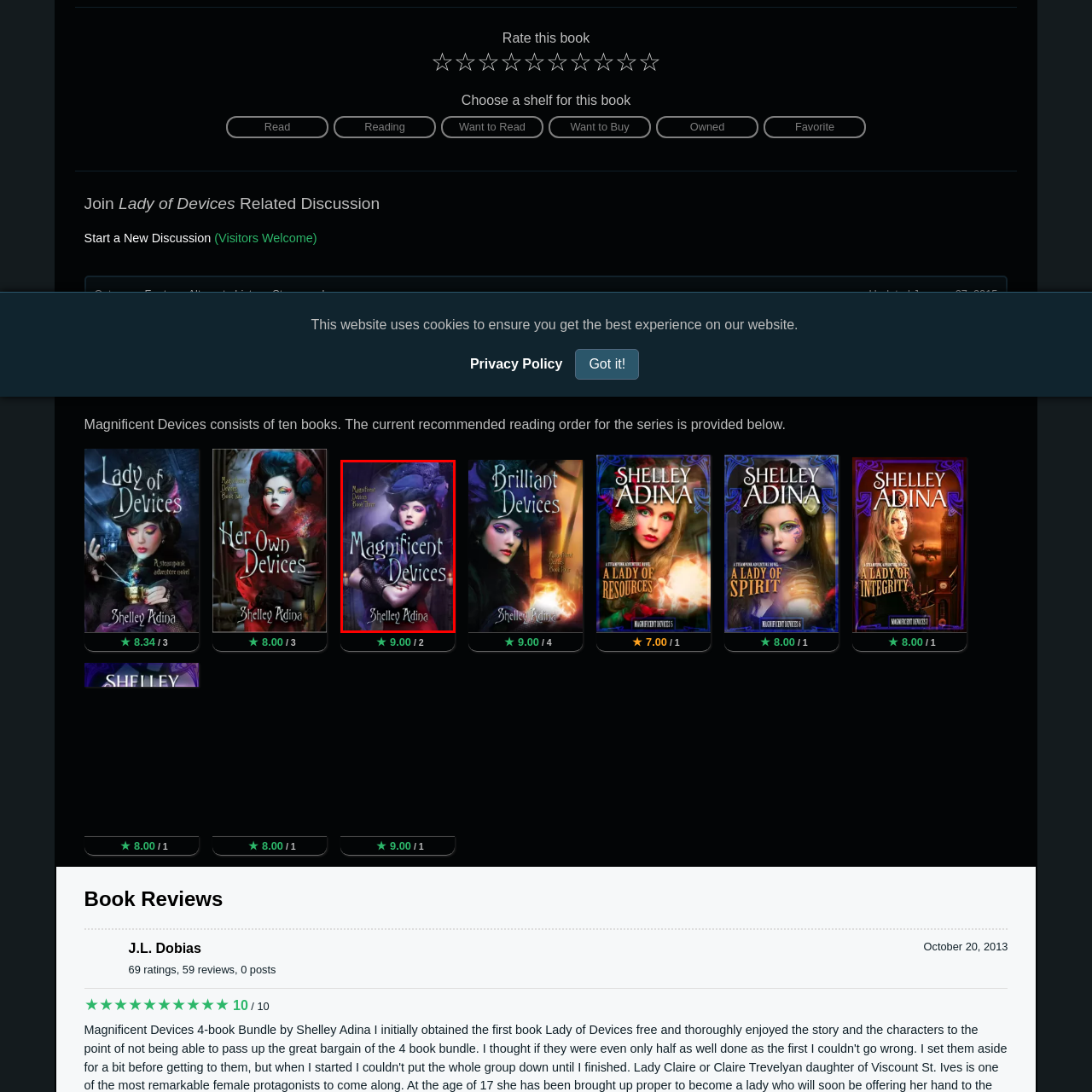Refer to the image within the red outline and provide a one-word or phrase answer to the question:
What is the color palette of the cover art?

Deep purple and black